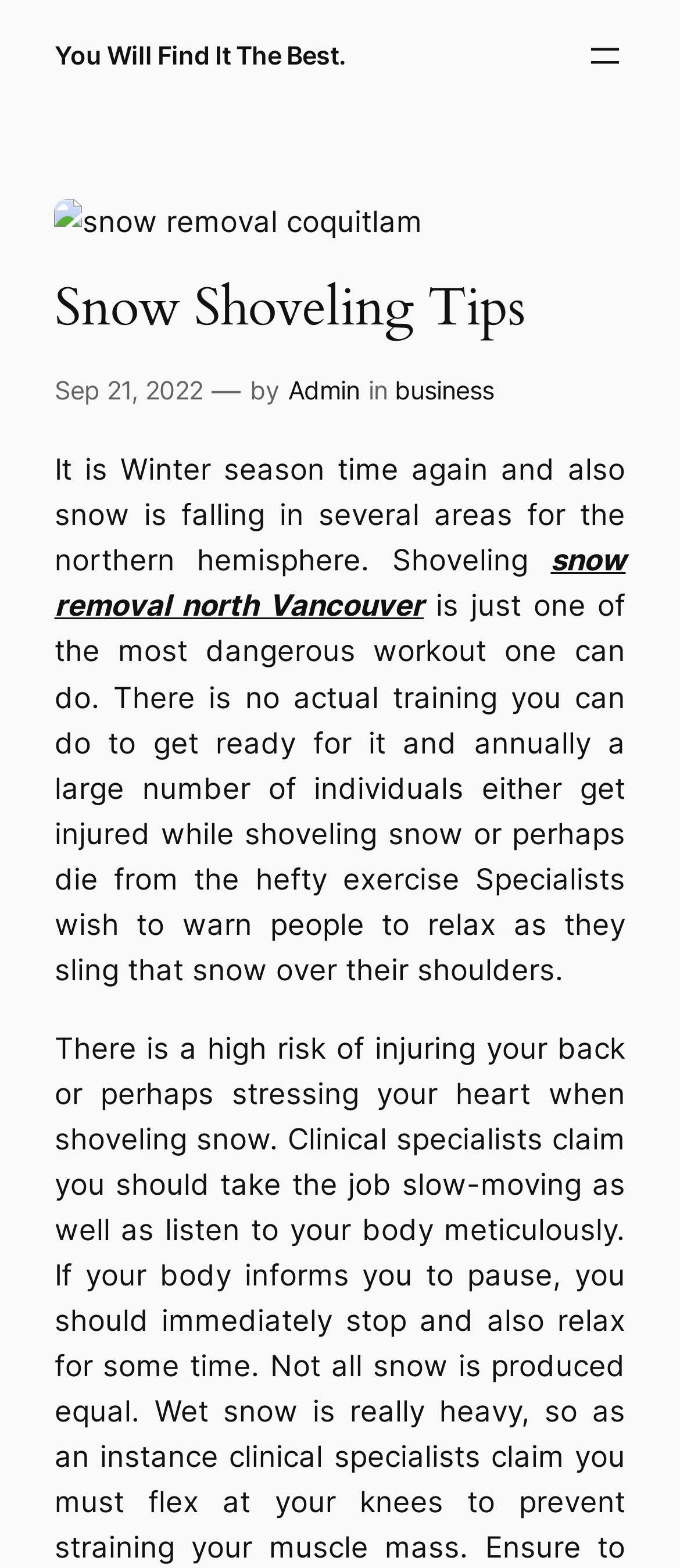What is the season mentioned in the article?
Refer to the image and give a detailed response to the question.

The article mentions 'It is Winter season time again and also snow is falling in several areas for the northern hemisphere.' which indicates that the season being referred to is Winter.